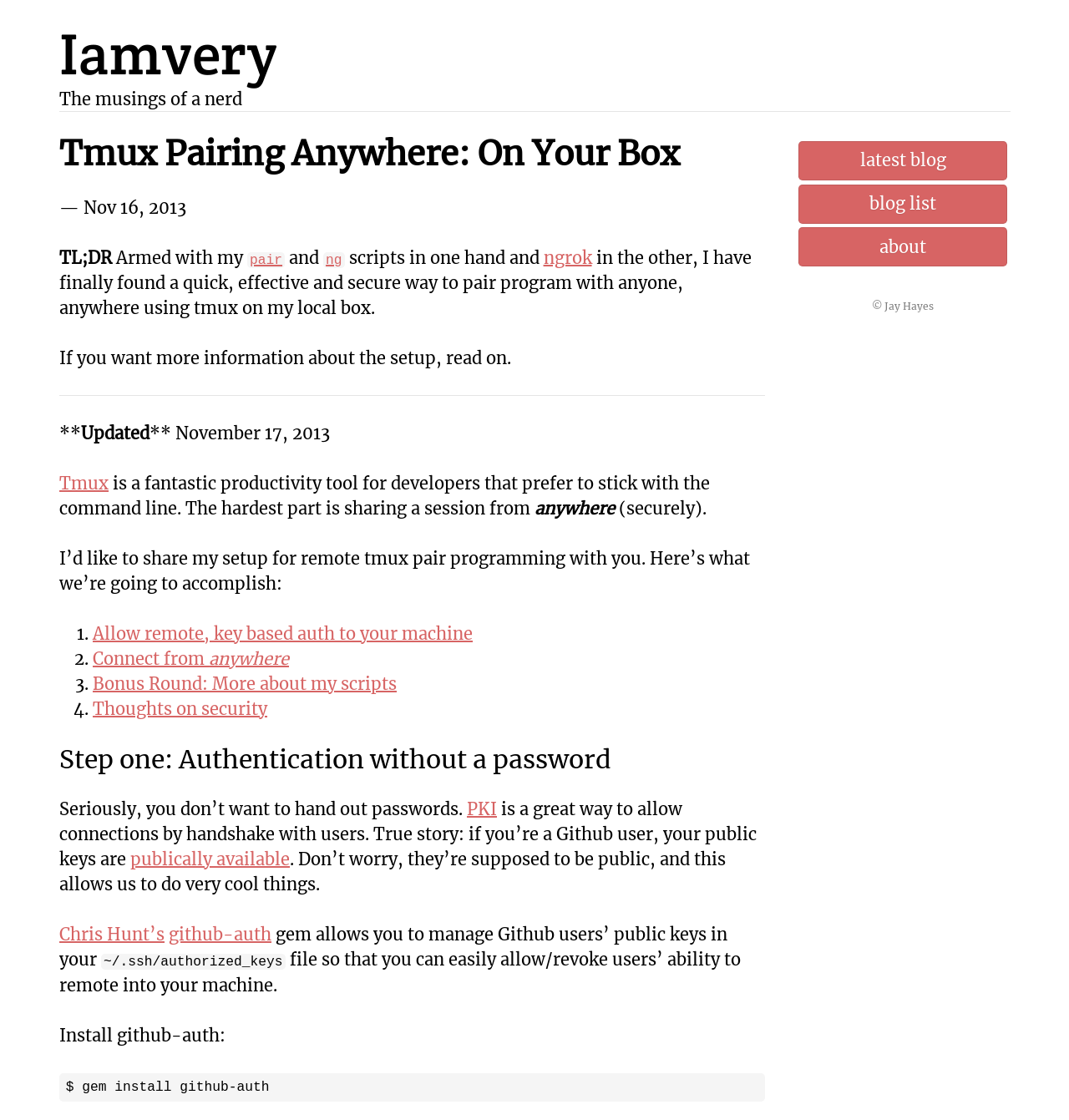Pinpoint the bounding box coordinates of the clickable area necessary to execute the following instruction: "Read the 'Tmux Pairing Anywhere: On Your Box' heading". The coordinates should be given as four float numbers between 0 and 1, namely [left, top, right, bottom].

[0.055, 0.122, 0.716, 0.152]